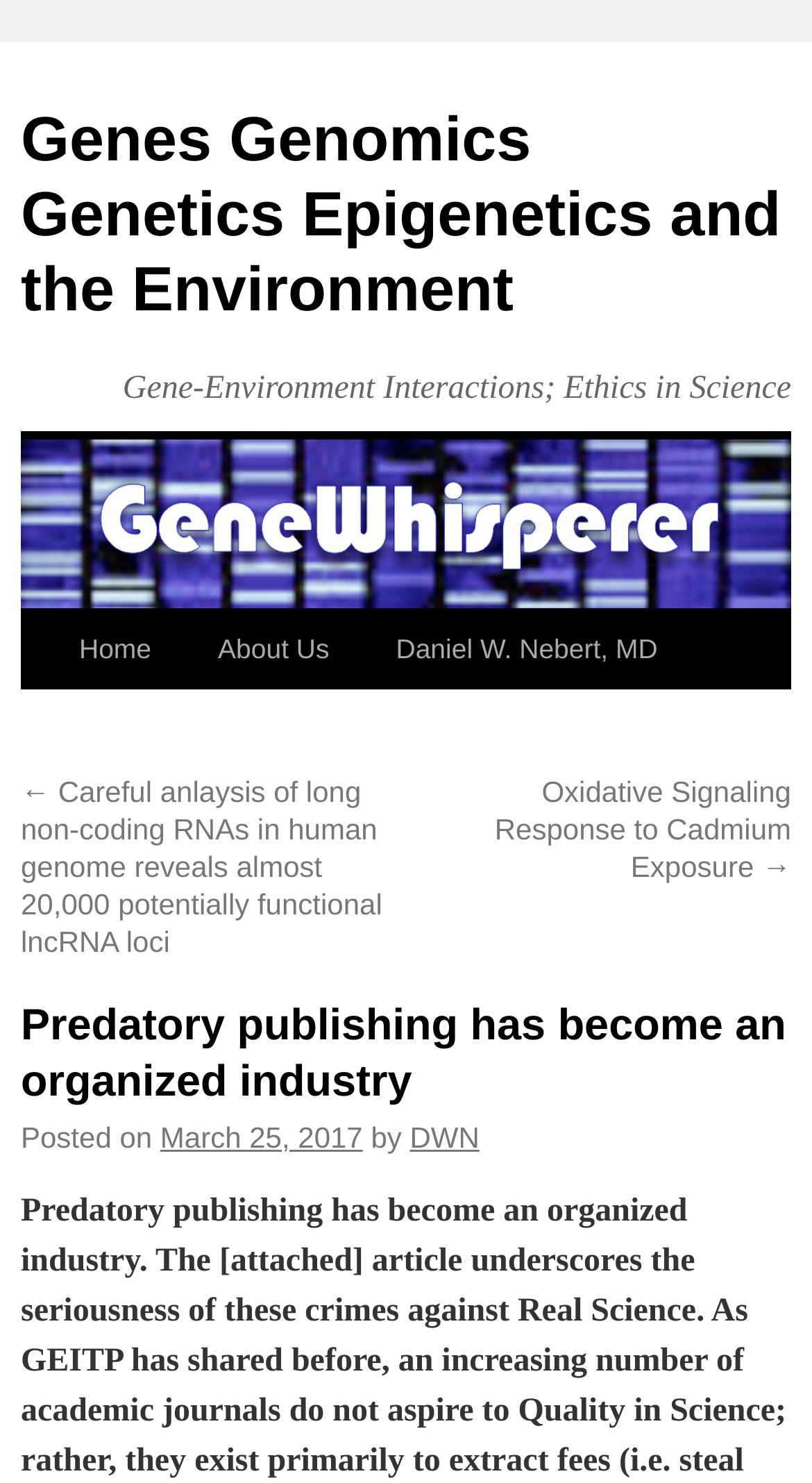Refer to the screenshot and answer the following question in detail:
How many navigation links are there?

There are four navigation links: 'Home', 'About Us', 'Daniel W. Nebert, MD', and 'Skip to content'. These links can be found in the top-right corner of the webpage.